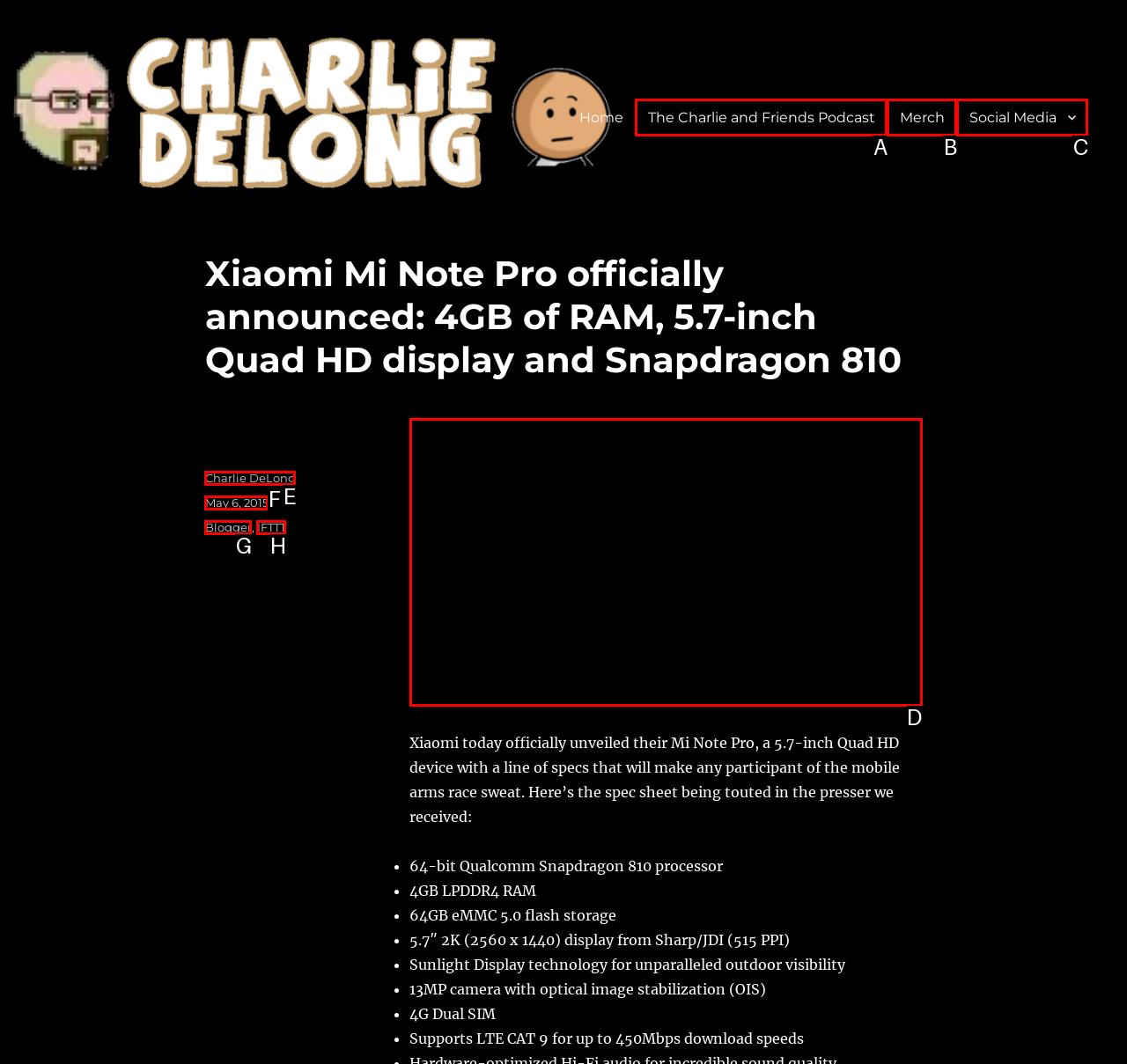Identify which option matches the following description: May 6, 2015
Answer by giving the letter of the correct option directly.

F